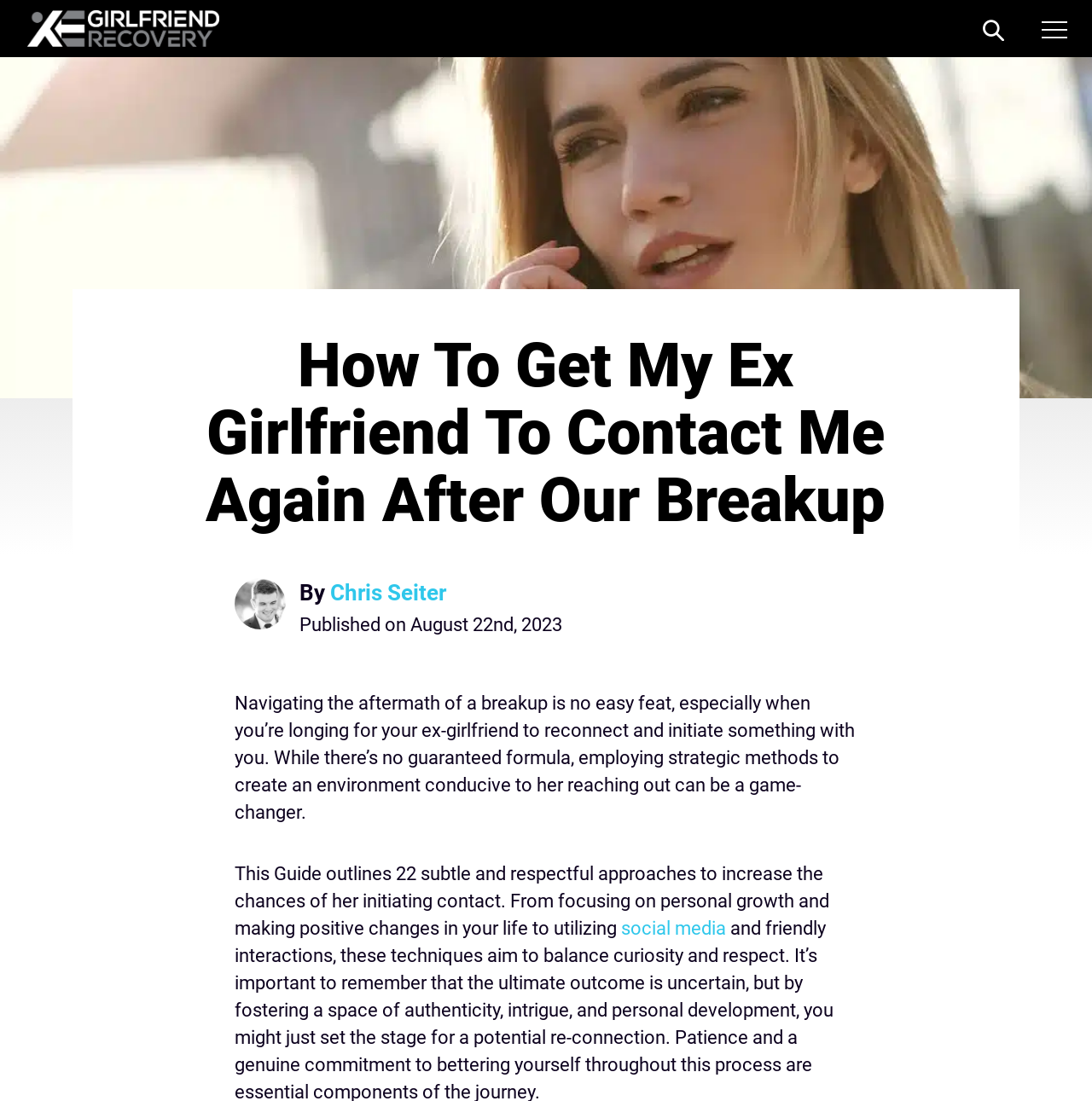Offer a meticulous caption that includes all visible features of the webpage.

The webpage is about a guide on how to get an ex-girlfriend to talk with you after no contact. At the top left, there is a link and an image next to each other. On the top right, there is a button with an image inside it. 

Below the top section, there is a header that spans the entire width of the page, containing a heading that reads "How To Get My Ex Girlfriend To Contact Me Again After Our Breakup". 

Underneath the header, there is a section with the author's name, "Chris Seiter", and the publication date, "August 22nd, 2023". 

The main content of the webpage is a two-paragraph text that discusses the challenges of navigating a breakup and the importance of creating an environment that encourages the ex-girlfriend to reach out. The text also mentions that the guide outlines 22 approaches to increase the chances of her initiating contact, including focusing on personal growth and utilizing social media.